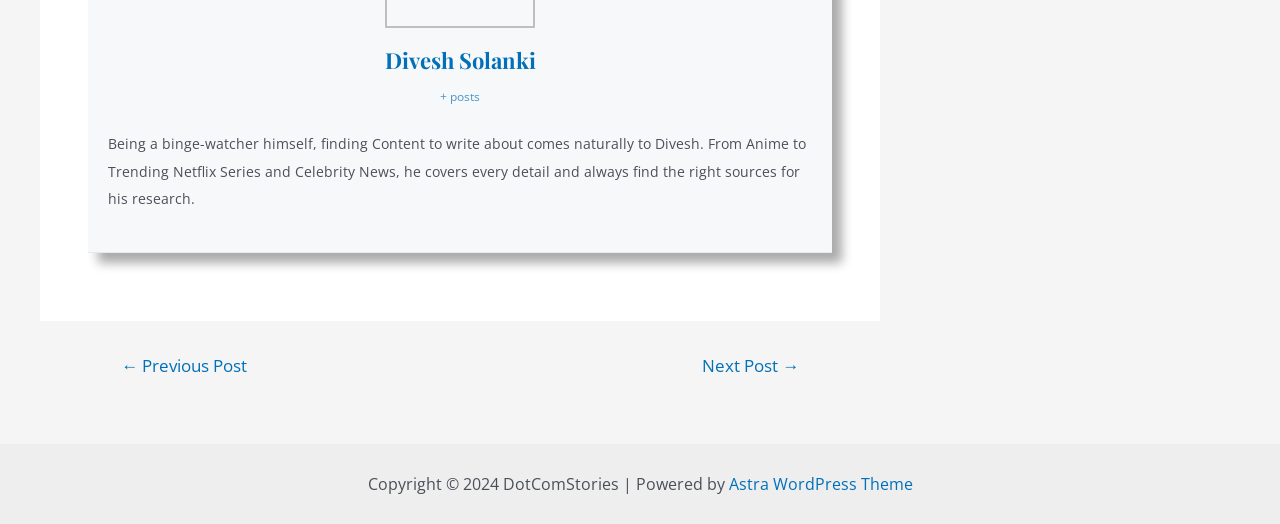What is the purpose of the '← Previous Post' link?
Using the image, provide a detailed and thorough answer to the question.

The '← Previous Post' link is located in the post navigation section, suggesting that it allows users to navigate to the previous post in a series of posts.